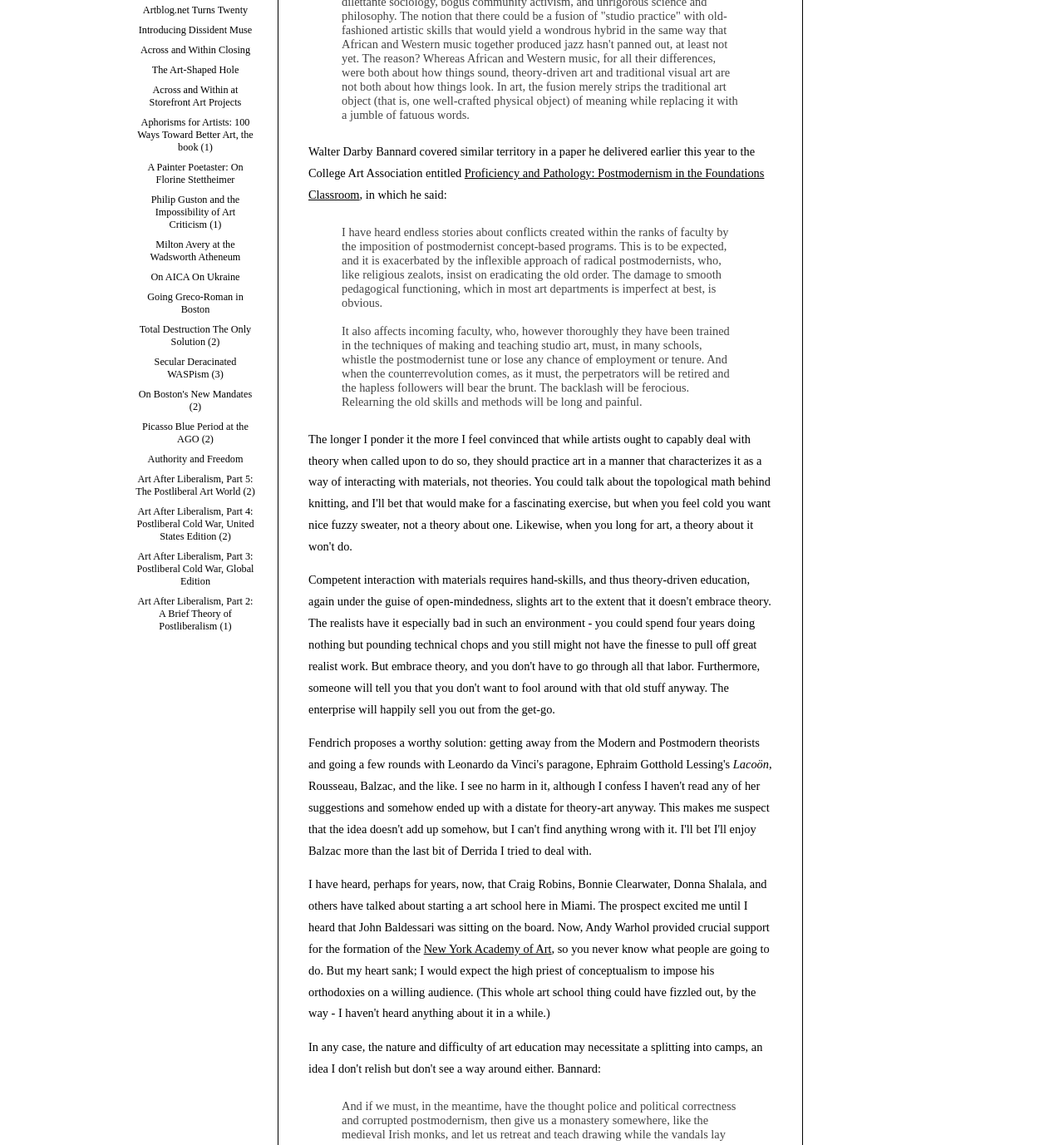Determine the bounding box coordinates in the format (top-left x, top-left y, bottom-right x, bottom-right y). Ensure all values are floating point numbers between 0 and 1. Identify the bounding box of the UI element described by: Across and Within Closing

[0.132, 0.038, 0.235, 0.048]